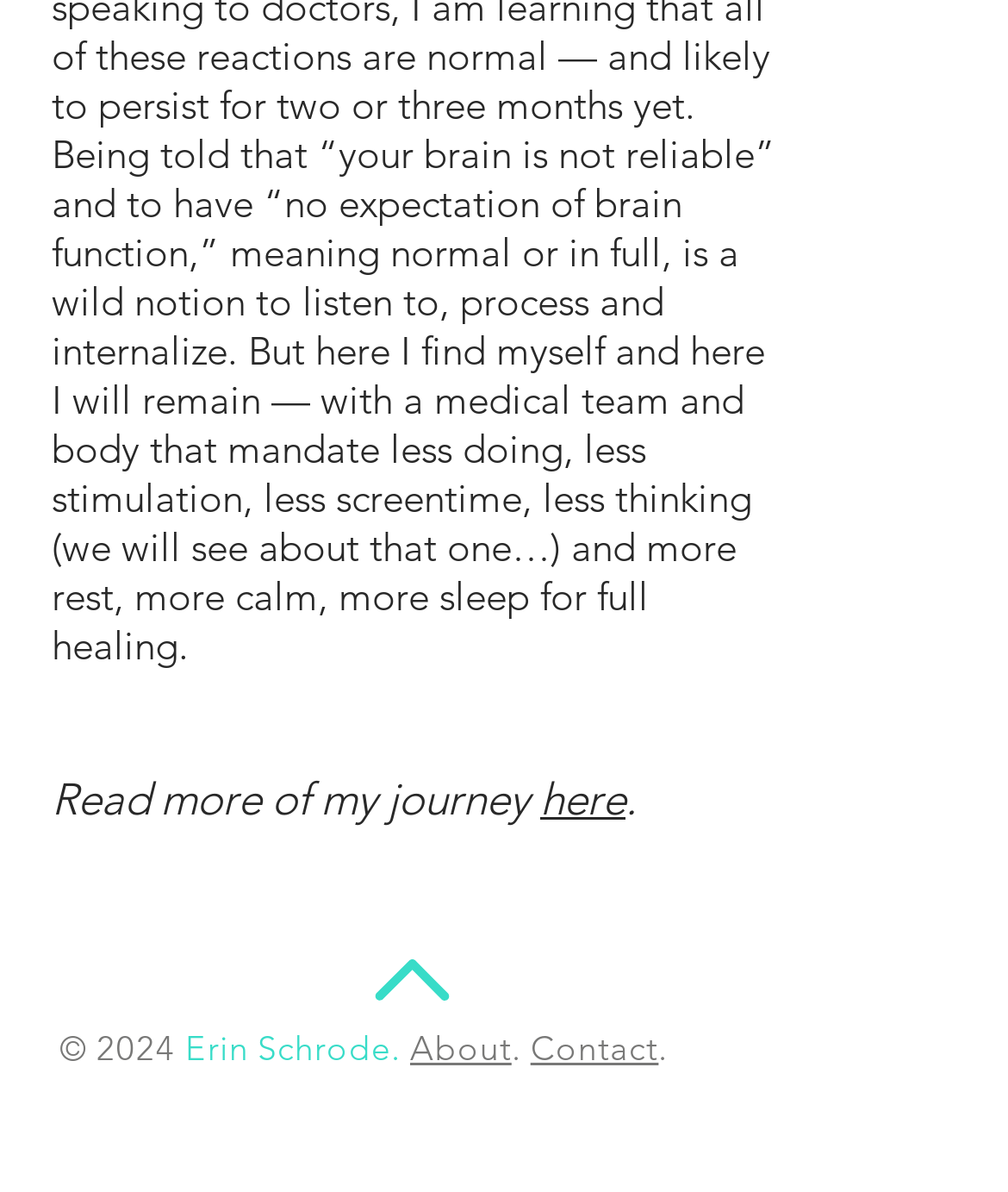By analyzing the image, answer the following question with a detailed response: What is the copyright year?

The copyright year can be found at the bottom of the webpage, where it says '© 2024 Erin Schrode.' The year is 2024.